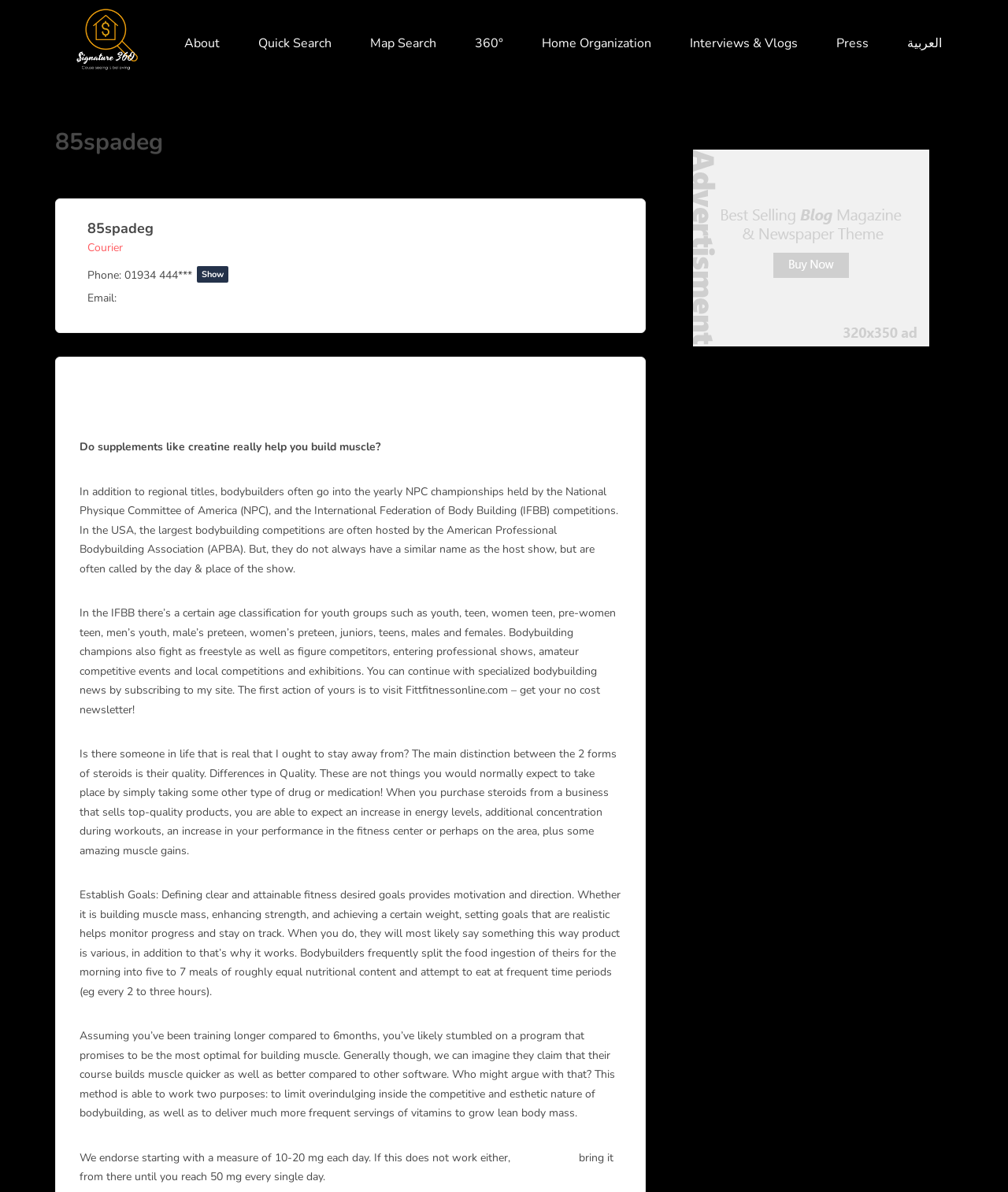Please answer the following query using a single word or phrase: 
What is the topic of the main article?

Bodybuilding